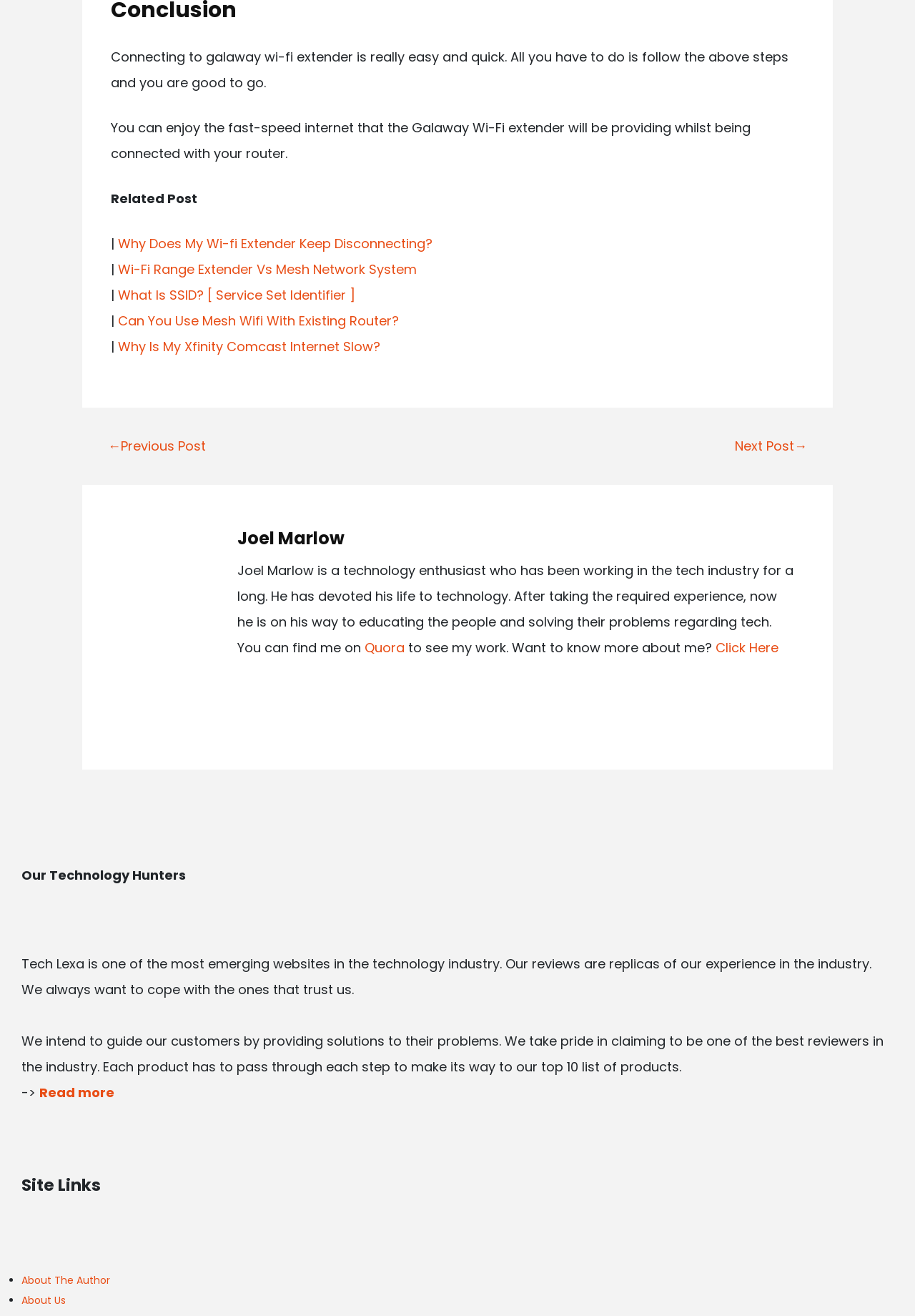Find the bounding box coordinates of the element to click in order to complete this instruction: "Go to the next post". The bounding box coordinates must be four float numbers between 0 and 1, denoted as [left, top, right, bottom].

[0.803, 0.332, 0.882, 0.345]